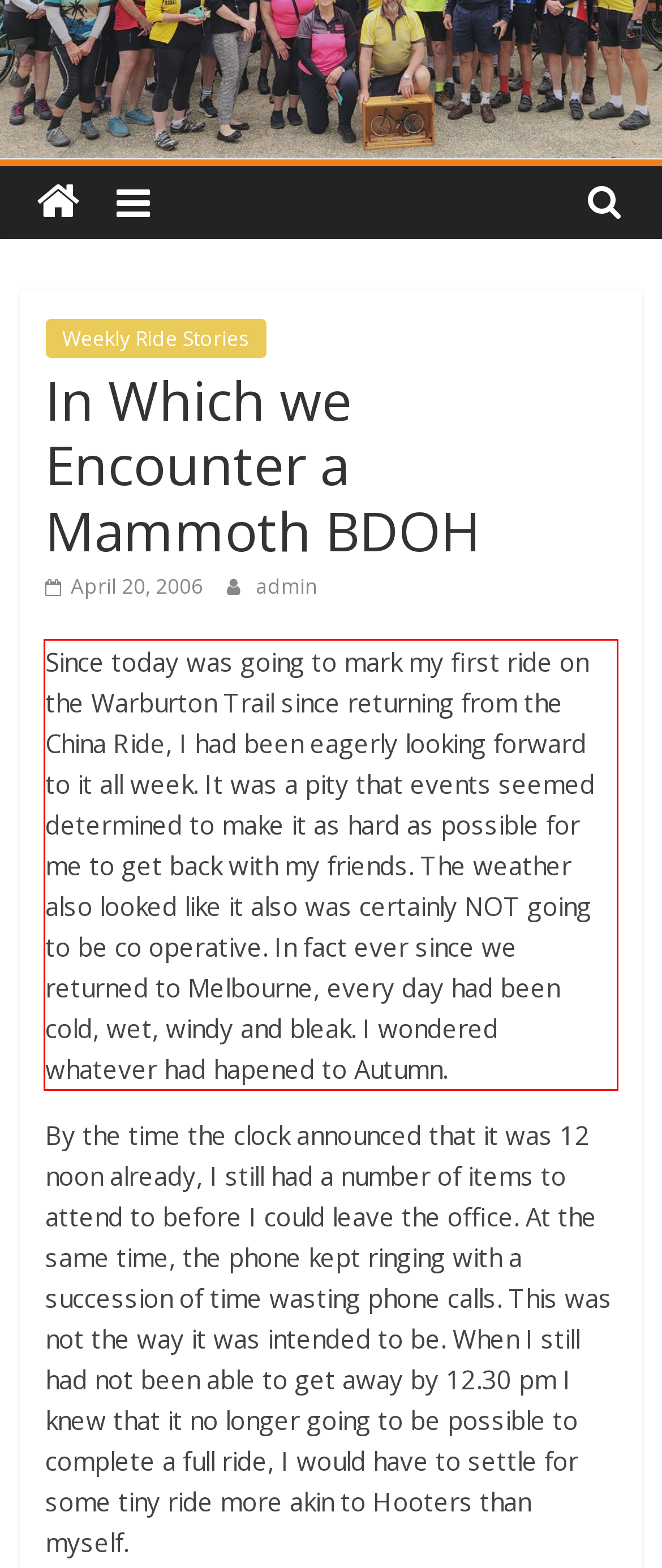Please perform OCR on the text within the red rectangle in the webpage screenshot and return the text content.

Since today was going to mark my first ride on the Warburton Trail since returning from the China Ride, I had been eagerly looking forward to it all week. It was a pity that events seemed determined to make it as hard as possible for me to get back with my friends. The weather also looked like it also was certainly NOT going to be co operative. In fact ever since we returned to Melbourne, every day had been cold, wet, windy and bleak. I wondered whatever had hapened to Autumn.